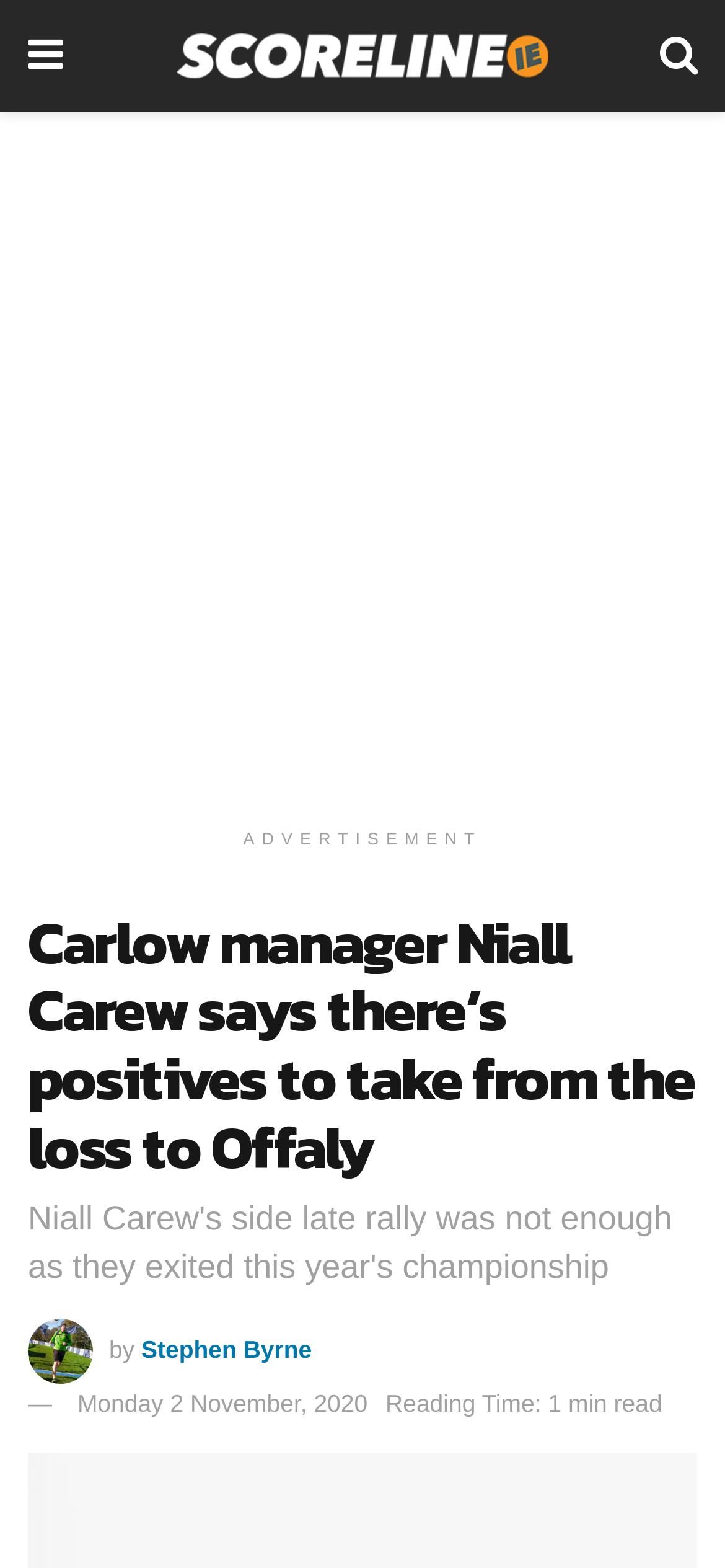What is the name of the Carlow manager?
Please provide a detailed and comprehensive answer to the question.

The question asks for the name of the Carlow manager, which can be found in the heading 'Carlow manager Niall Carew says there’s positives to take from the loss to Offaly'. The name is explicitly mentioned as Niall Carew.